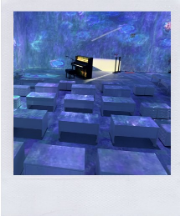Respond to the question below with a single word or phrase:
What type of seating is arranged on the floor?

Minimalist, rectangular seating